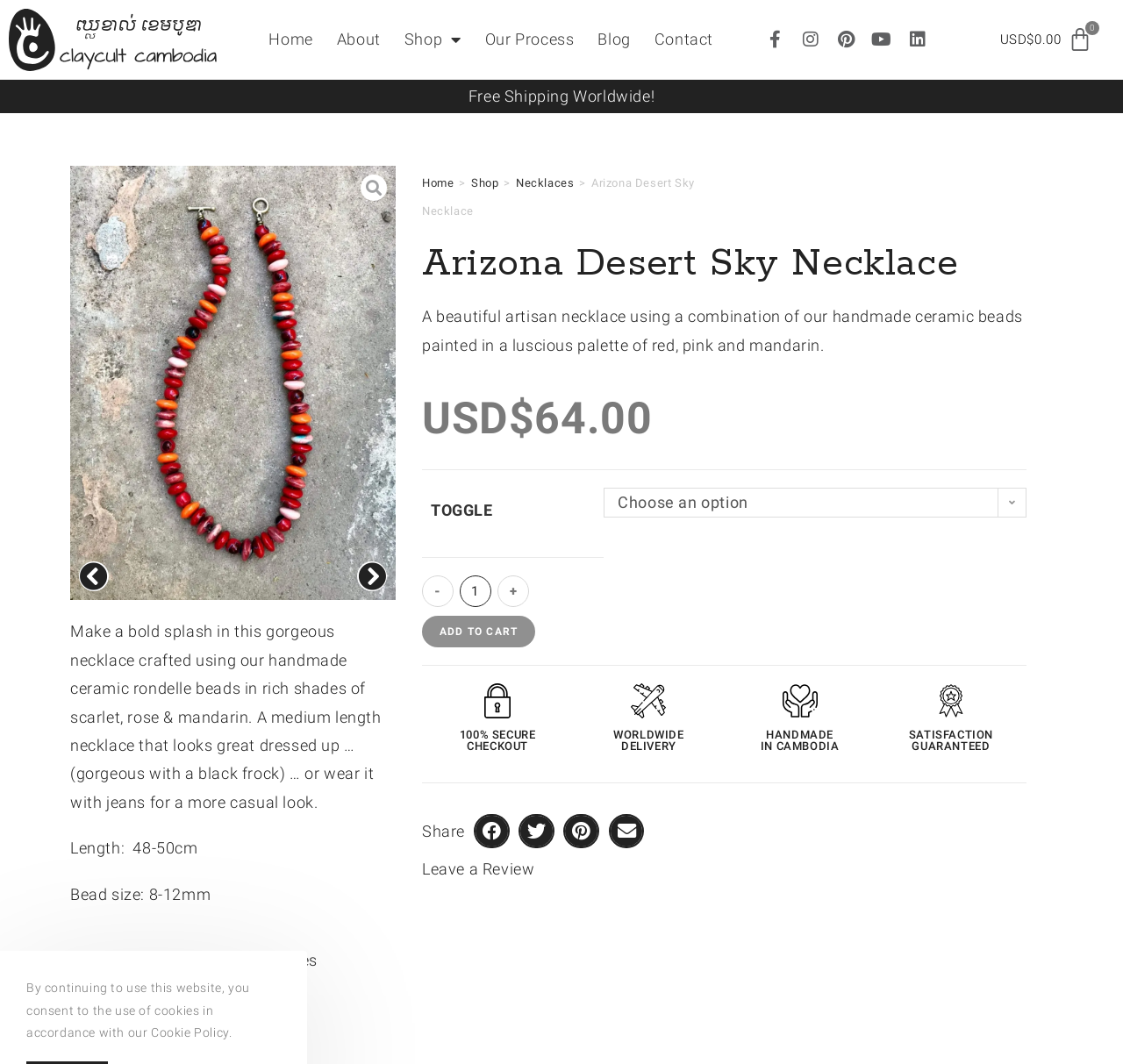Explain the webpage in detail, including its primary components.

This webpage is about an e-commerce product, specifically a necklace called "Arizona Desert Sky Necklace". At the top, there is a navigation menu with links to "Home", "About", "Shop", "Our Process", "Blog", and "Contact". Below the navigation menu, there are social media links to Facebook, Instagram, Pinterest, YouTube, and LinkedIn. 

On the left side of the page, there is a section with a heading "Arizona Desert Sky Necklace" and a brief description of the product. Below the heading, there is a price tag of USD $64.00. Next to the price tag, there is a quantity selector and an "ADD TO CART" button. 

On the right side of the page, there are three sections with images and text. The first section has an image and the text "100% SECURE" and "CHECKOUT". The second section has an image and the text "WORLDWIDE DELIVERY". The third section has an image and the text "HANDMADE IN CAMBODIA". 

Below these sections, there is a section with a heading "Arizona Desert Sky Necklace" and a longer description of the product. The description includes details about the materials used, the length of the necklace, and the bead size. 

Further down the page, there is a section with links to "Category", "Style", and "Colours" related to the product. There is also a section with a "Previous slide" and "Next slide" button, suggesting that there are multiple images of the product. 

At the bottom of the page, there is a section with social media sharing buttons and a "Leave a Review" link. Finally, there is a footer section with a message about the use of cookies on the website.